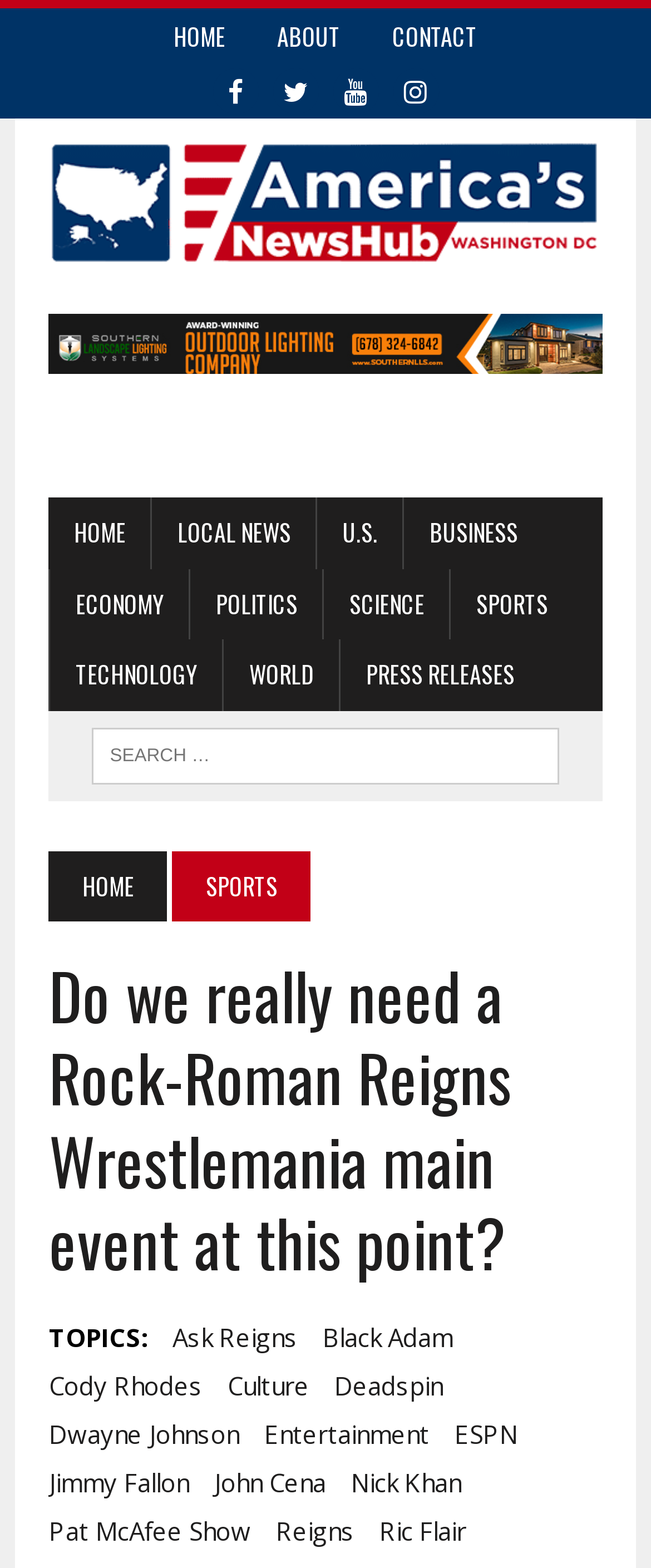Please answer the following query using a single word or phrase: 
How many topics are related to the current article?

12